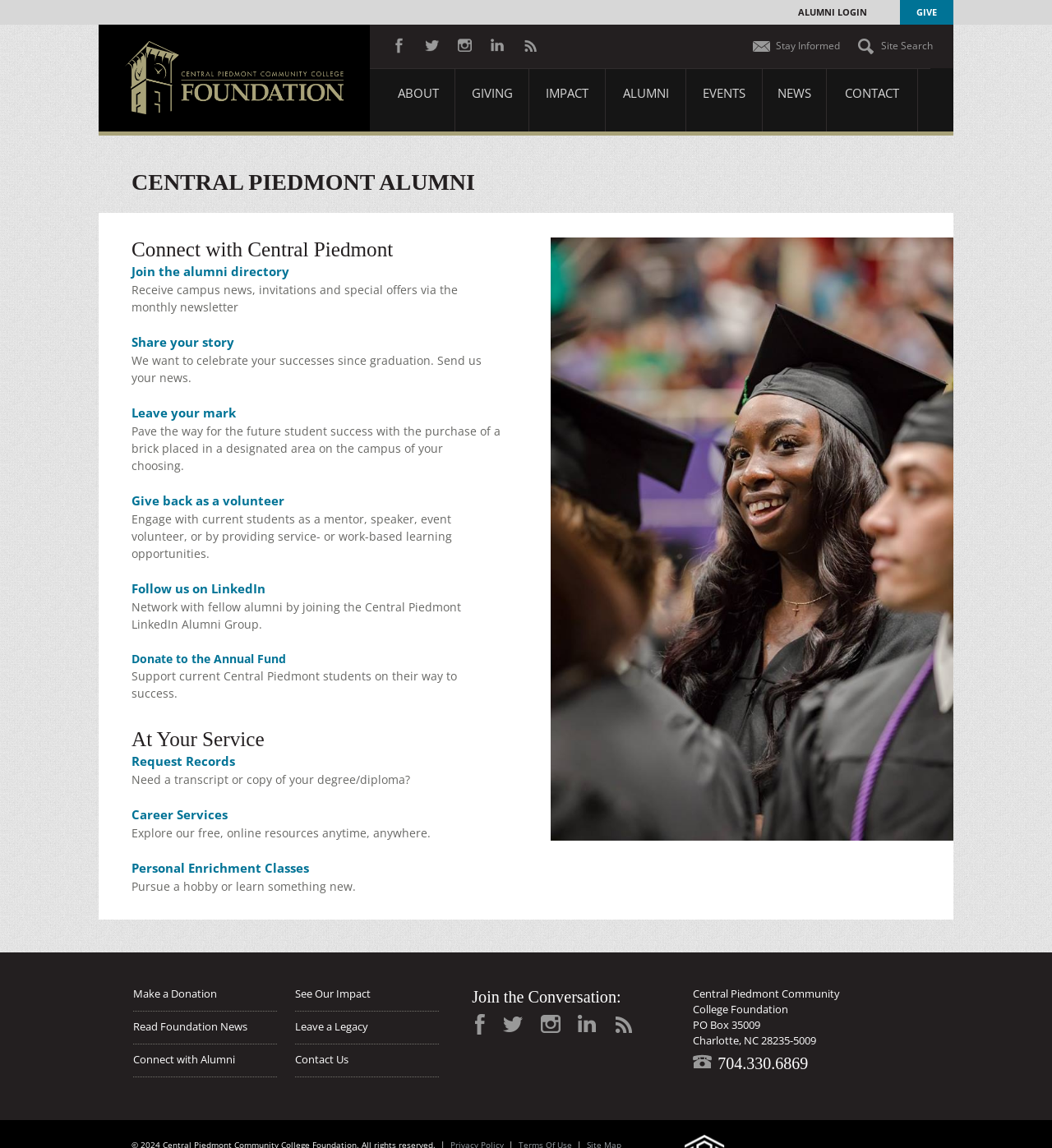Find the bounding box coordinates of the area to click in order to follow the instruction: "Log in as an alumni".

[0.743, 0.0, 0.84, 0.021]